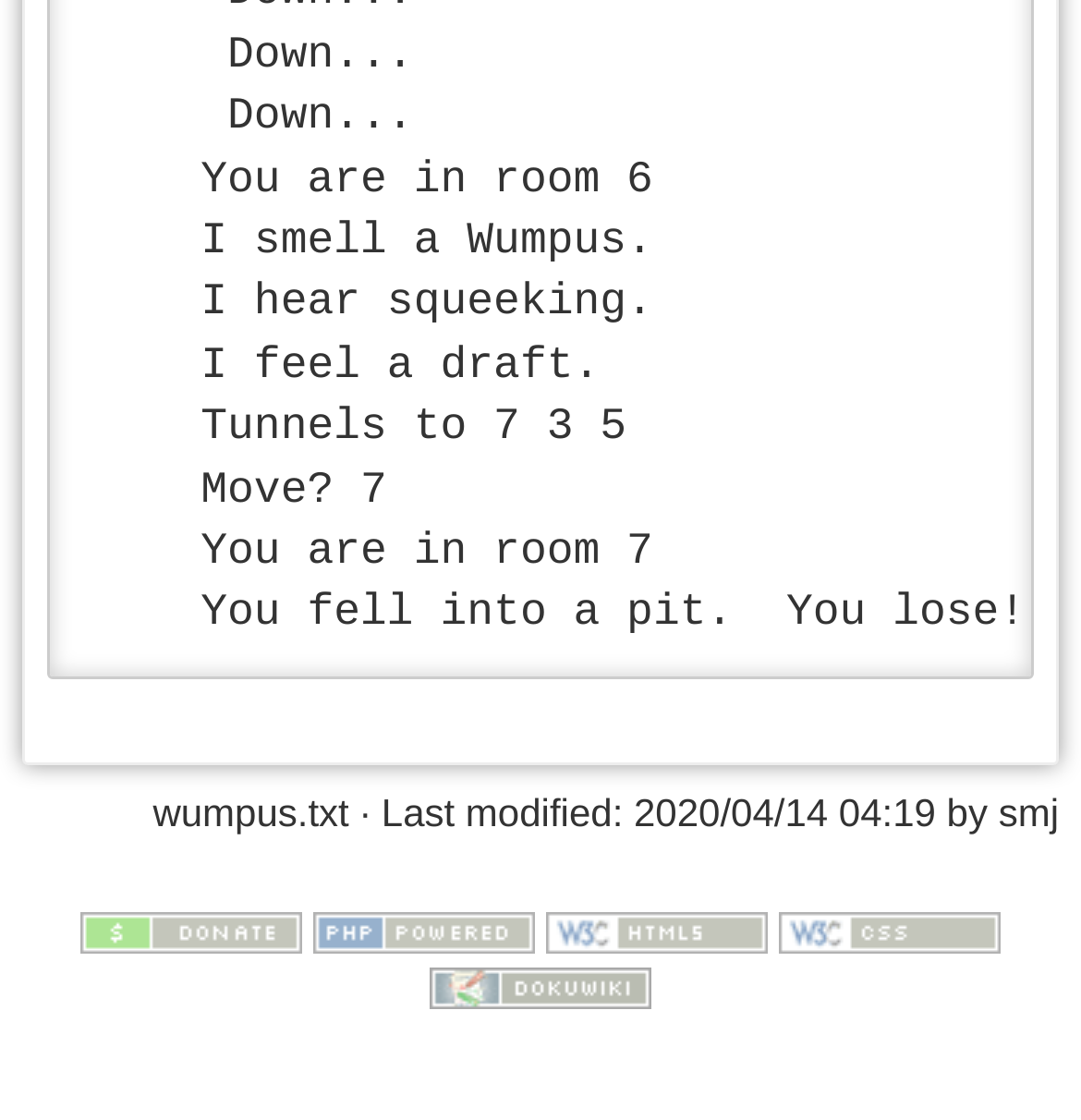Bounding box coordinates are specified in the format (top-left x, top-left y, bottom-right x, bottom-right y). All values are floating point numbers bounded between 0 and 1. Please provide the bounding box coordinate of the region this sentence describes: title="Donate"

[0.075, 0.81, 0.28, 0.85]